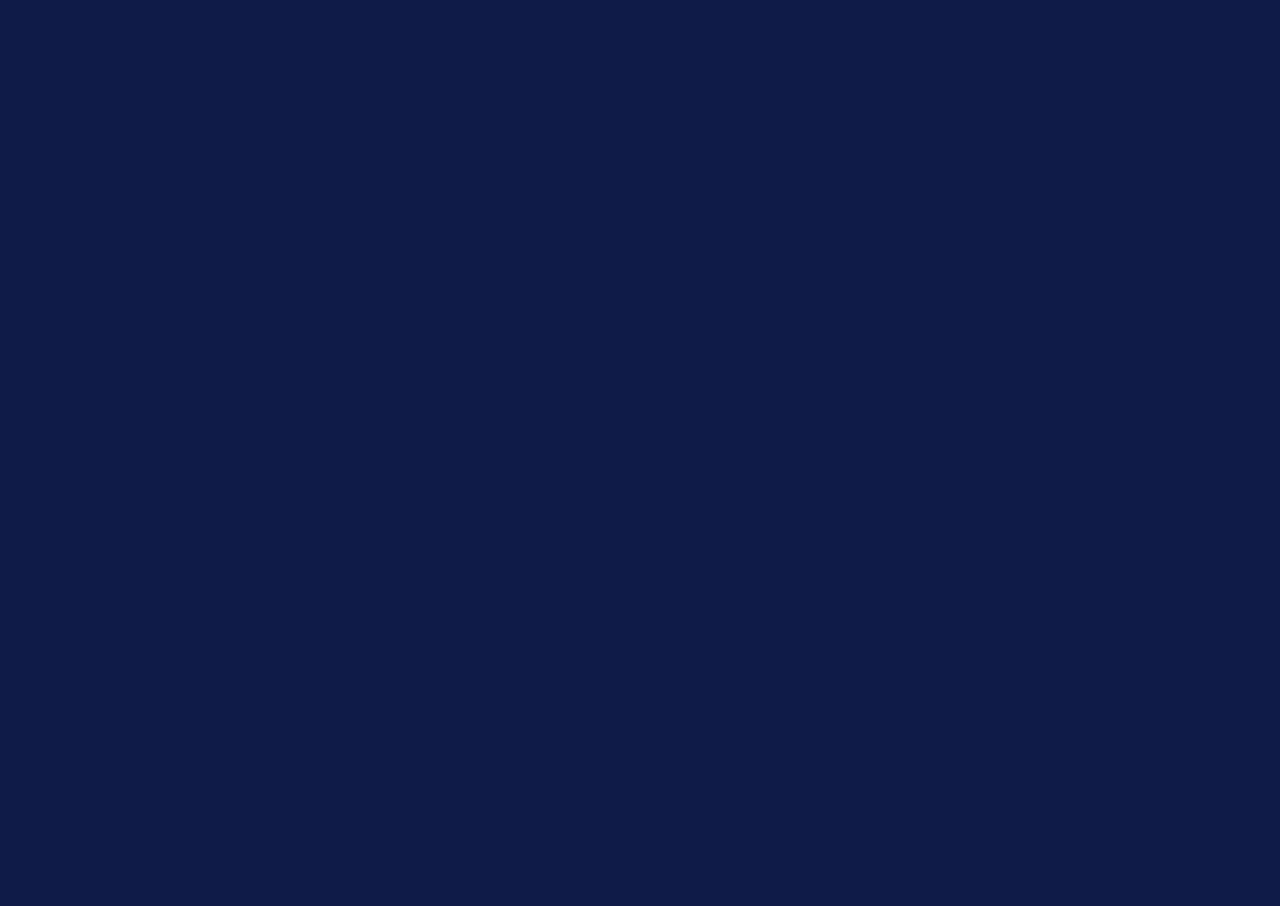Bounding box coordinates are to be given in the format (top-left x, top-left y, bottom-right x, bottom-right y). All values must be floating point numbers between 0 and 1. Provide the bounding box coordinate for the UI element described as: Learn About the Laundry Bags

[0.084, 0.039, 0.27, 0.069]